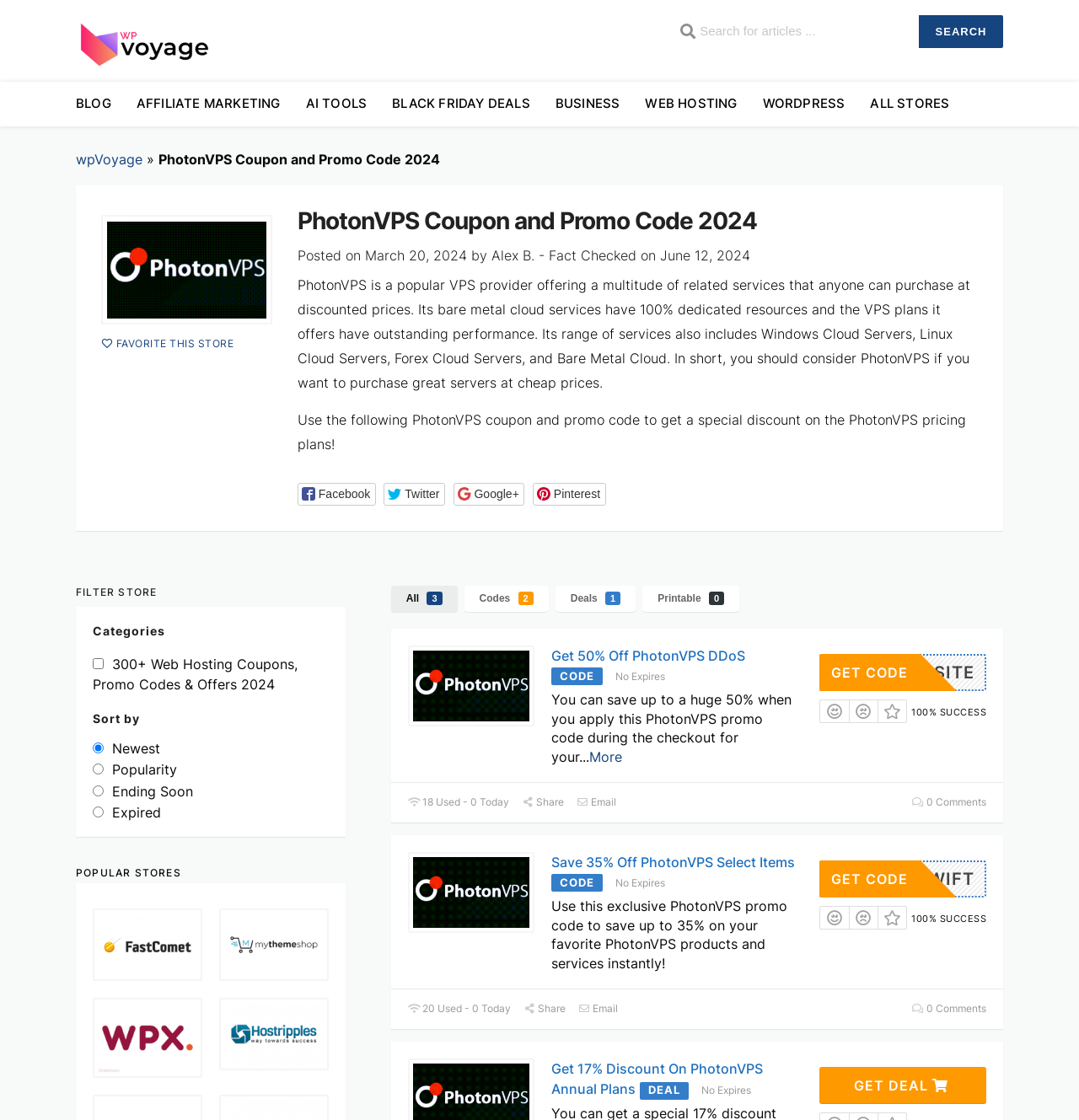Please find and report the primary heading text from the webpage.

PhotonVPS Coupon and Promo Code 2024